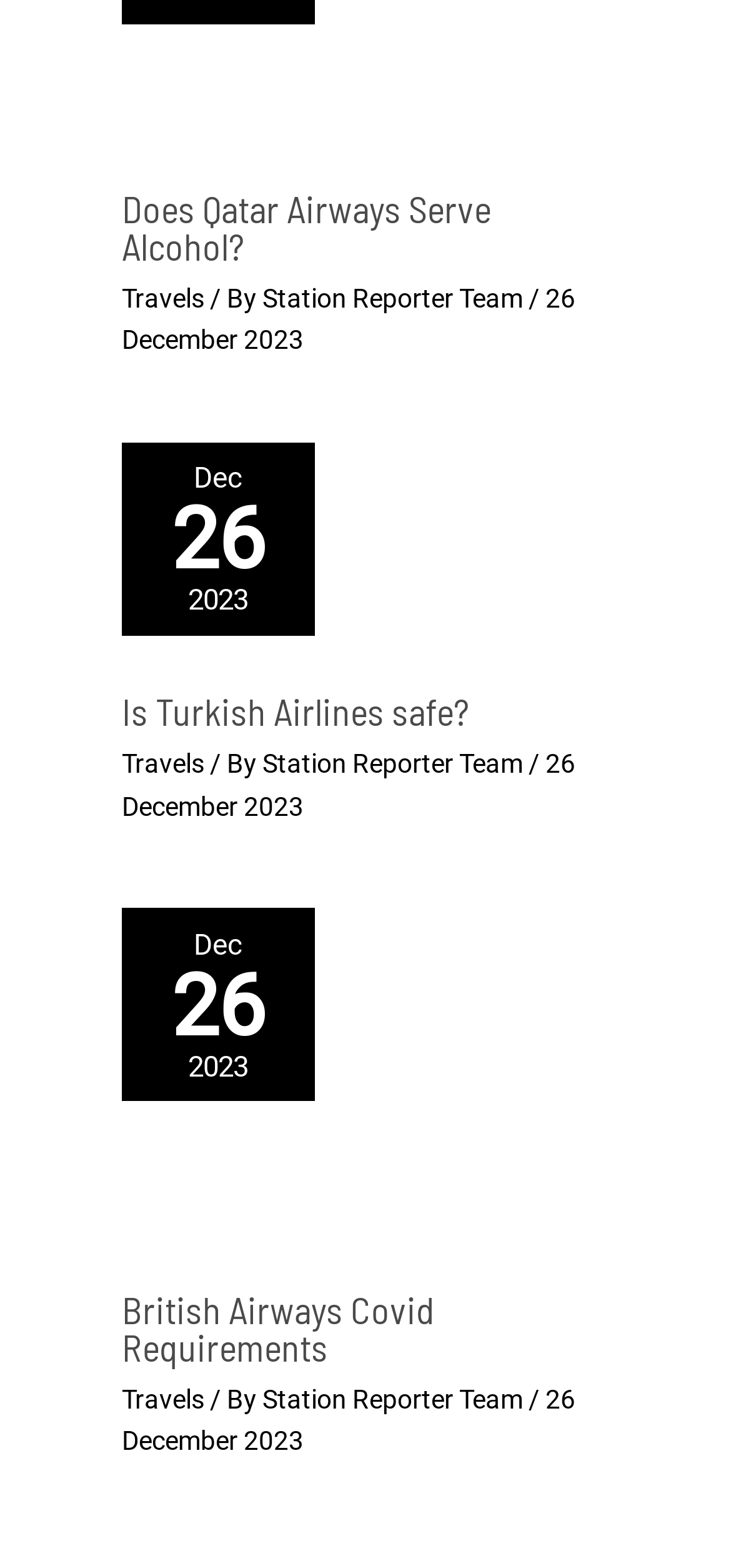Respond to the question below with a single word or phrase:
How many images are on this webpage?

3